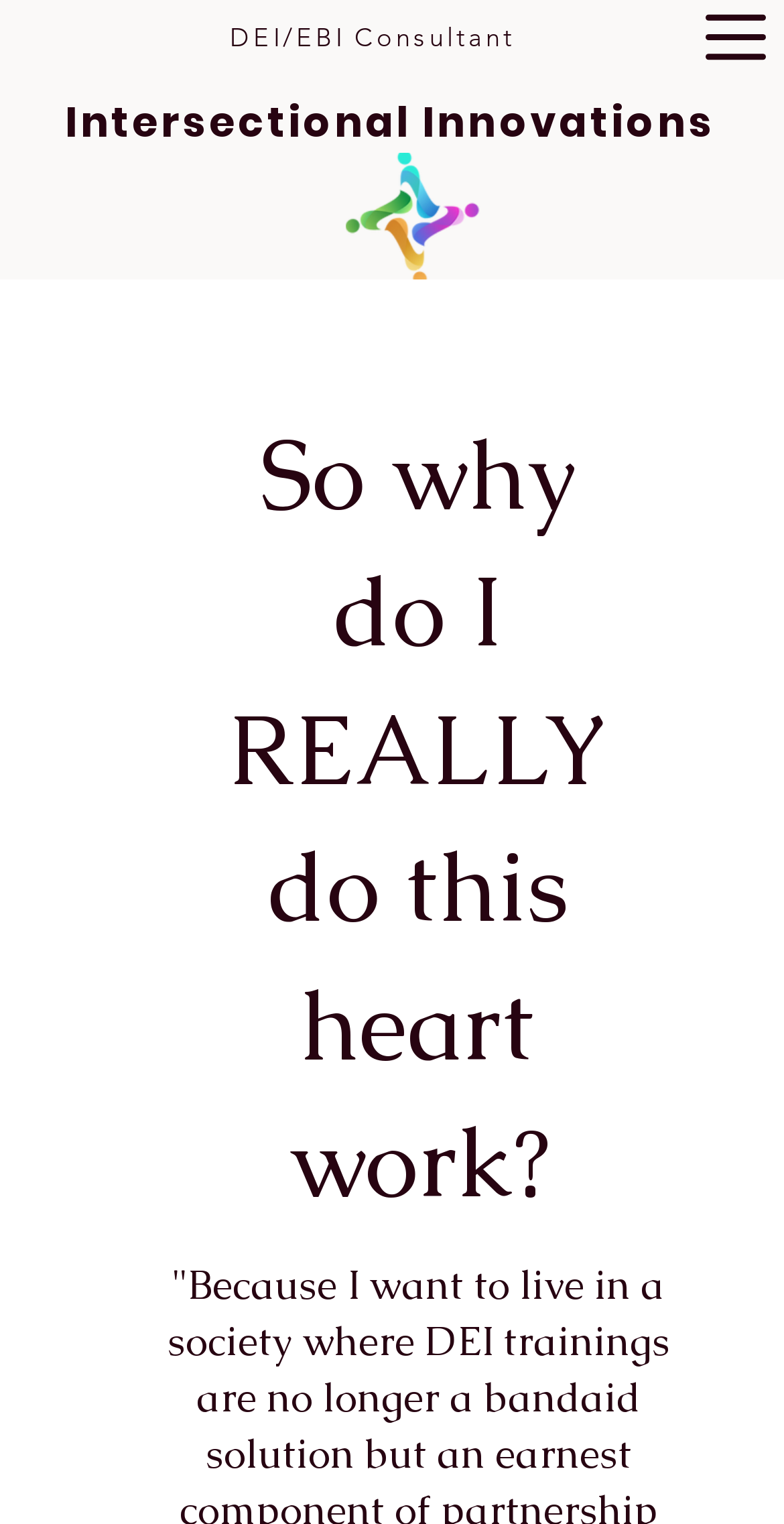Given the element description parent_node: DEI/EBI Consultant, specify the bounding box coordinates of the corresponding UI element in the format (top-left x, top-left y, bottom-right x, bottom-right y). All values must be between 0 and 1.

[0.899, 0.008, 0.976, 0.041]